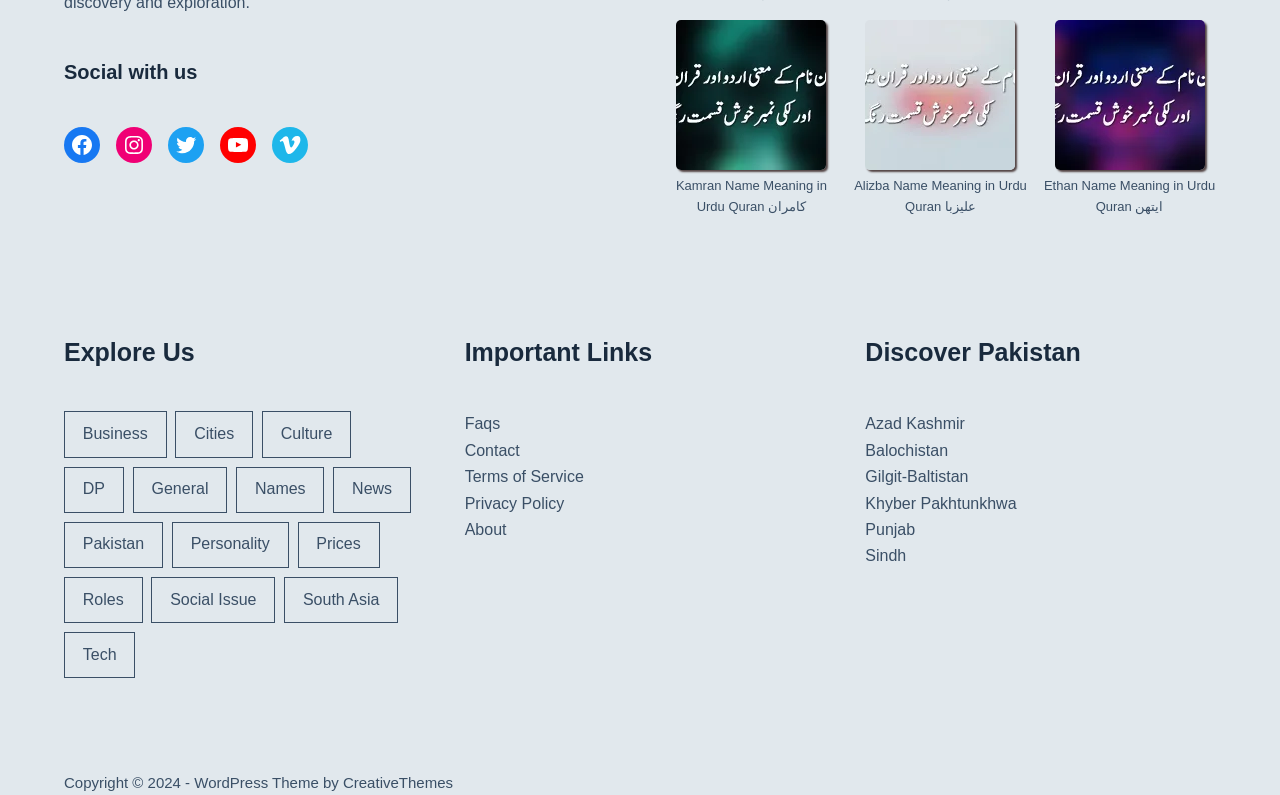Please provide a one-word or short phrase answer to the question:
How many items are there in the 'Names' category?

1,963